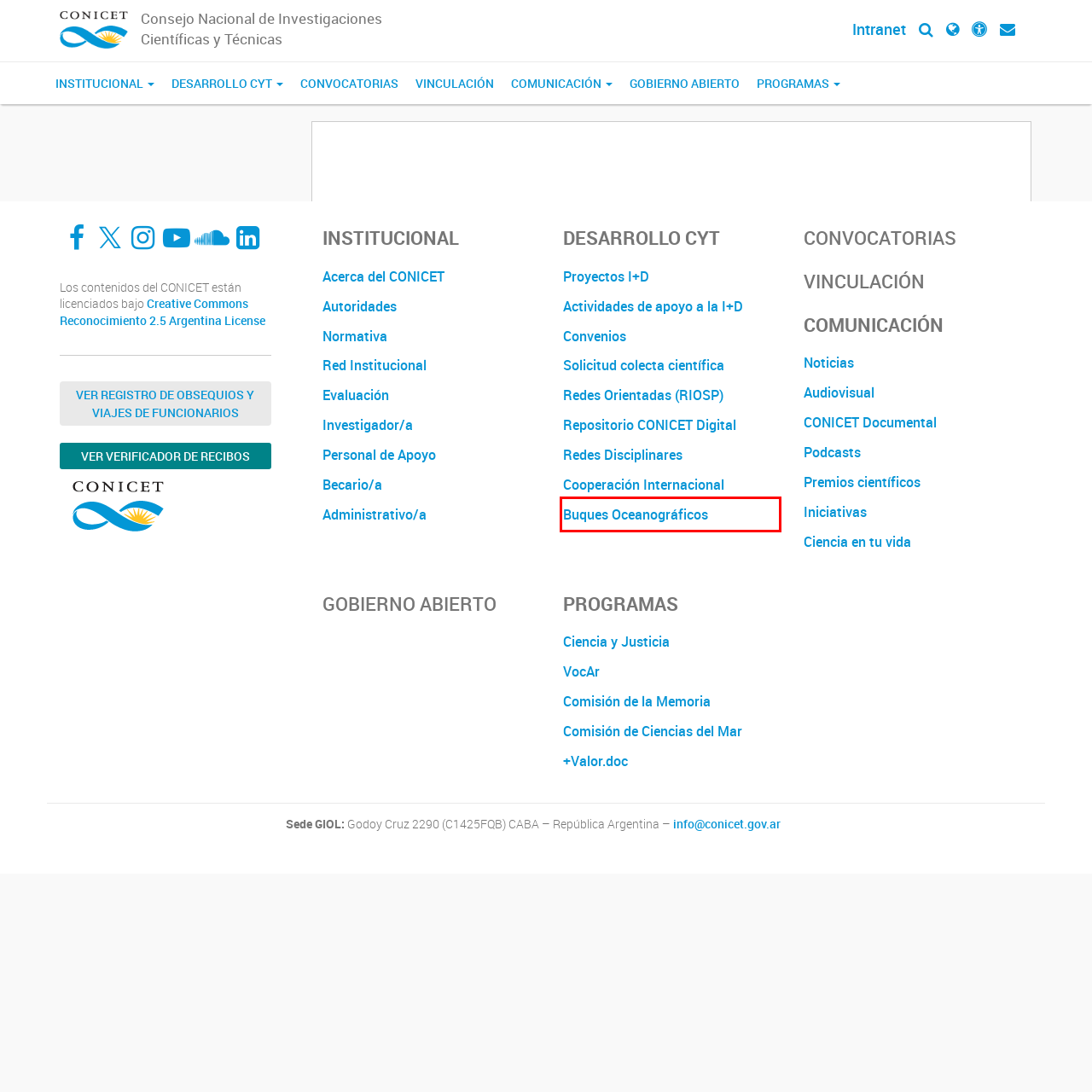Examine the screenshot of a webpage with a red bounding box around a specific UI element. Identify which webpage description best matches the new webpage that appears after clicking the element in the red bounding box. Here are the candidates:
A. Buques Oceanográficos | CONICET – Proyectos de Investigación
B. Registro de obsequios y viajes | Argentina.gob.ar
C. RIOSP | CONICET – Proyectos de Investigación
D. CONICET – Red Institucional
E. Comisión de la Memoria | CONICET
F. Iniciativas | CONICET
G. Descripción | CONICET
H. Cooperación Internacional | CONICET – Proyectos de Investigación

A